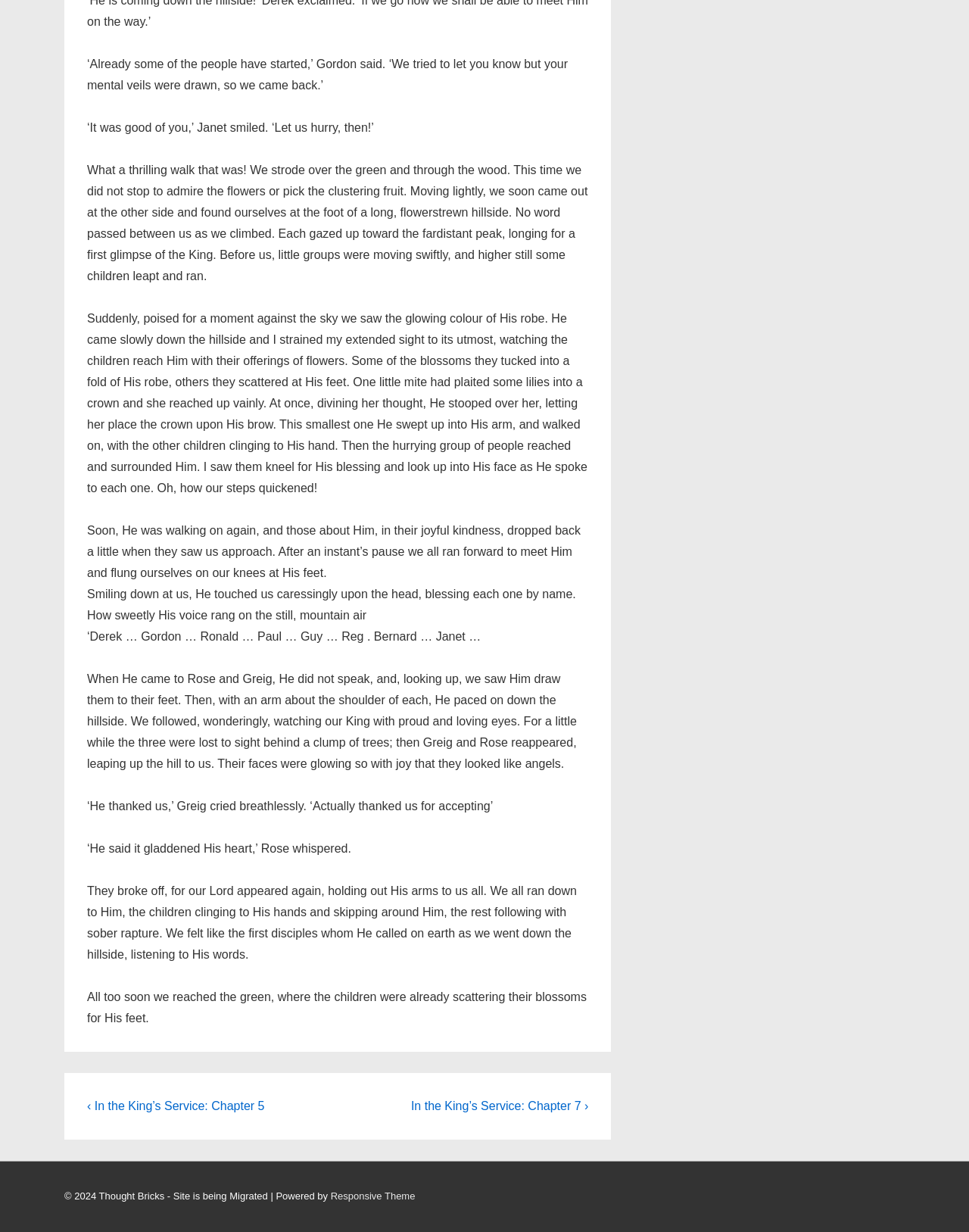What is the mood of the story?
Using the visual information from the image, give a one-word or short-phrase answer.

Joyful